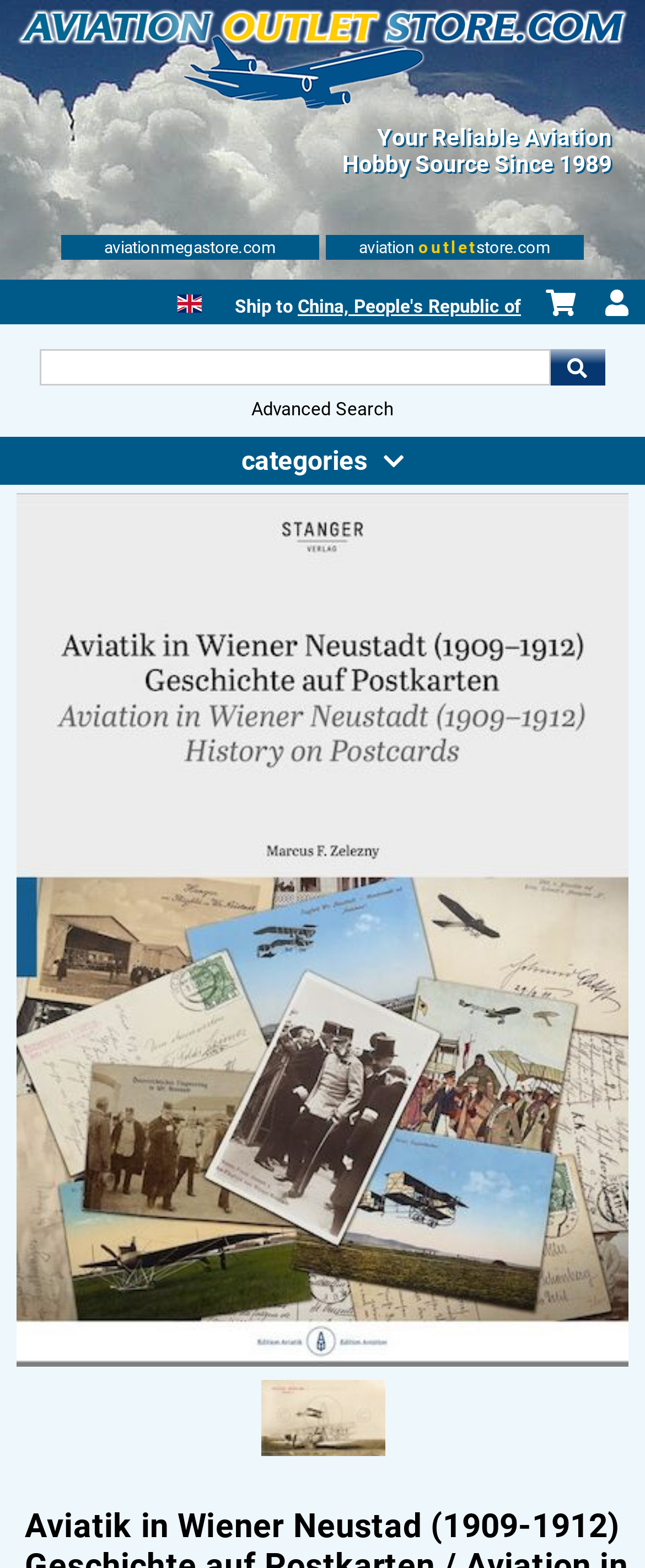Construct a comprehensive description capturing every detail on the webpage.

This webpage appears to be an online store selling books, specifically focused on aviation and World Wars. At the top left, there is a header section with the store's name "Aviation Outlet Store" and the website's URL "aviationmegastore.com". Below this, there are several links and icons, including "World Wars", a dropdown menu for shipping locations, and language options. 

On the top right, there are icons for the shopping cart and login functionality. Below this, there is a search bar where users can input keywords. Next to the search bar, there is a link to "Advanced Search". 

The main content of the page is dedicated to a specific book, "Aviatik in Wiener Neustad (1909-1912) Geschichte auf Postkarten / Aviation in Wiener Neustadt (109-1912) History on Postcards 9783950513615", which is displayed twice on the page. The first instance is a large image of the book cover, accompanied by a link to the book's details, located in the middle of the page. The second instance is a smaller image of the book cover, also accompanied by a link, located near the bottom of the page.